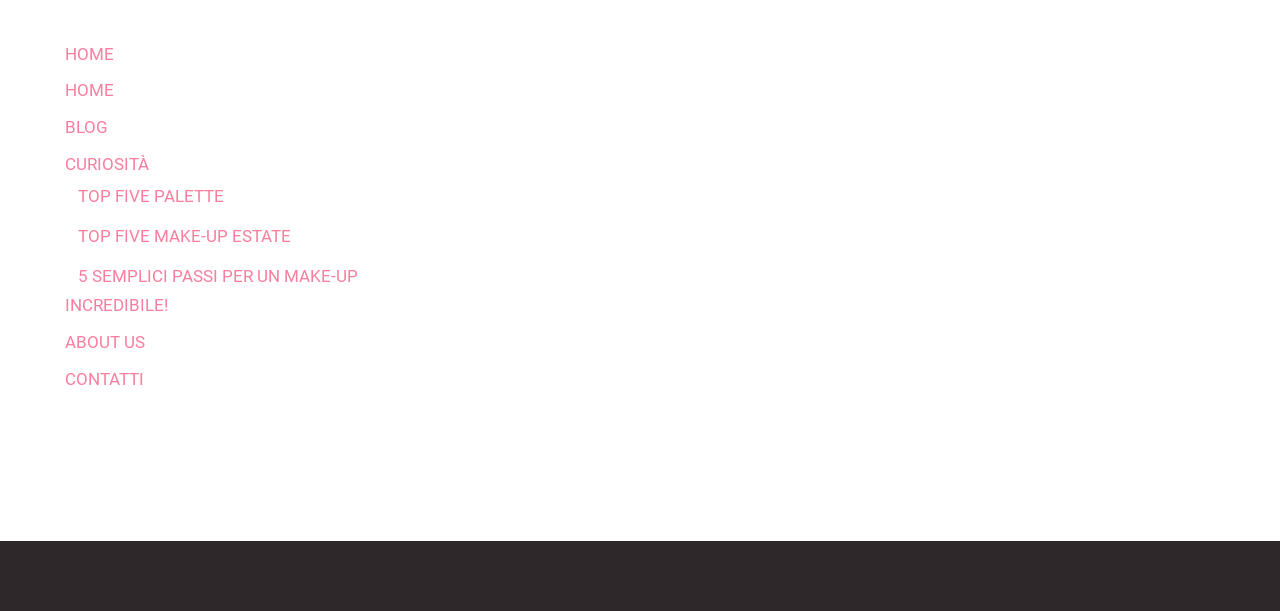Please identify the bounding box coordinates of the element's region that should be clicked to execute the following instruction: "explore the narrative song". The bounding box coordinates must be four float numbers between 0 and 1, i.e., [left, top, right, bottom].

None